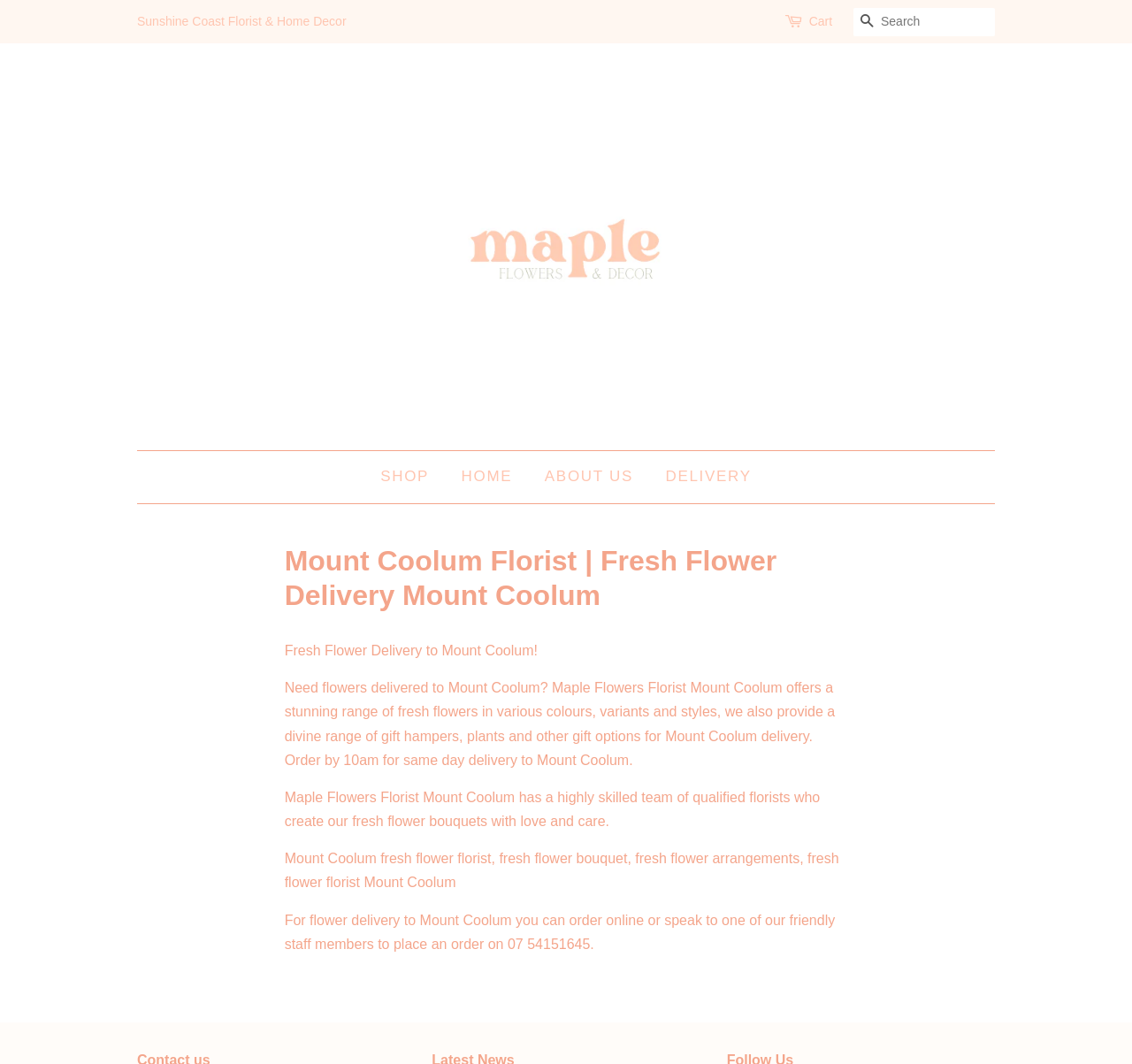Please specify the bounding box coordinates of the clickable section necessary to execute the following command: "Go to the home page".

[0.396, 0.424, 0.464, 0.473]